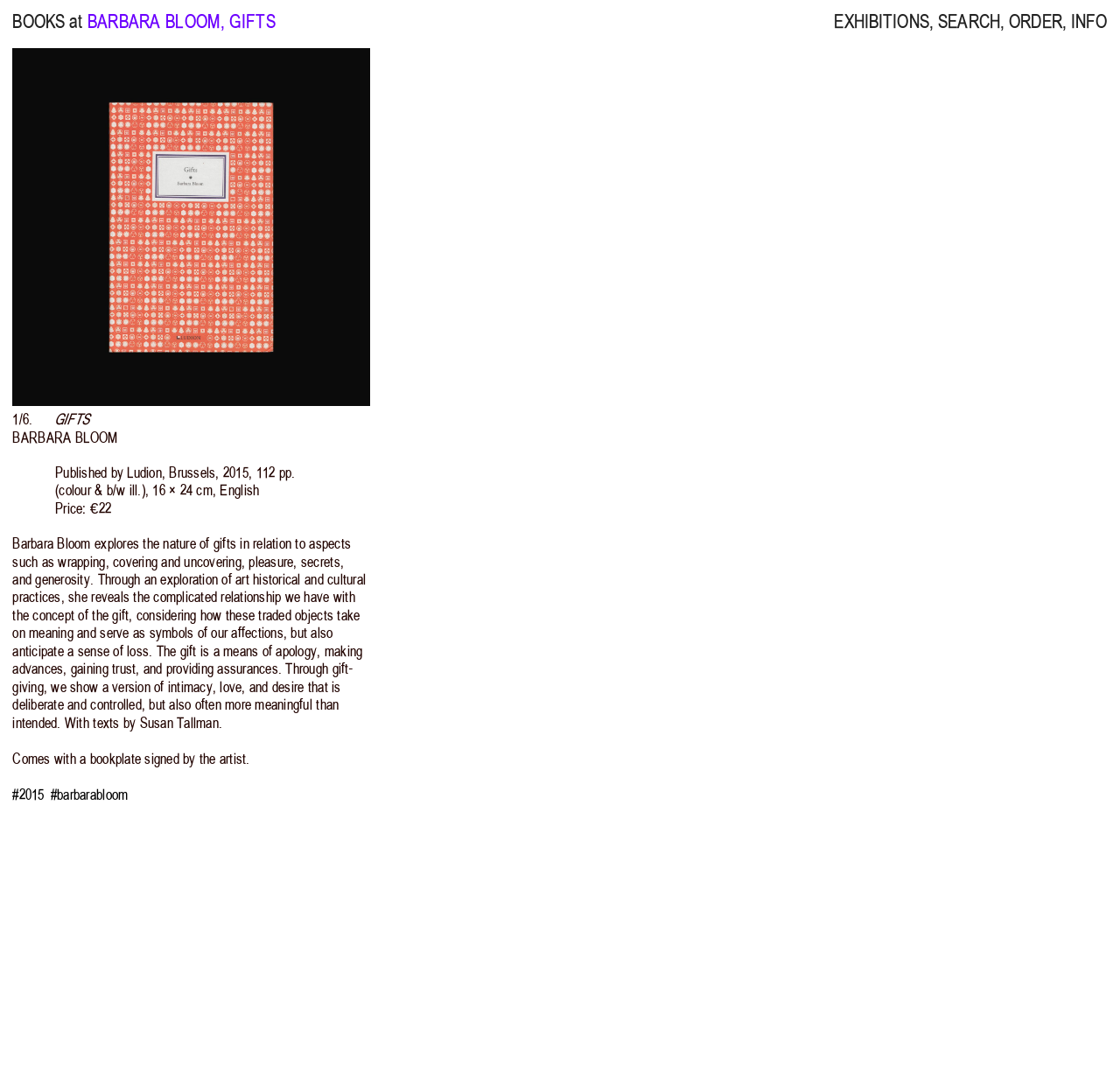How many pages does the book have?
Based on the visual content, answer with a single word or a brief phrase.

112